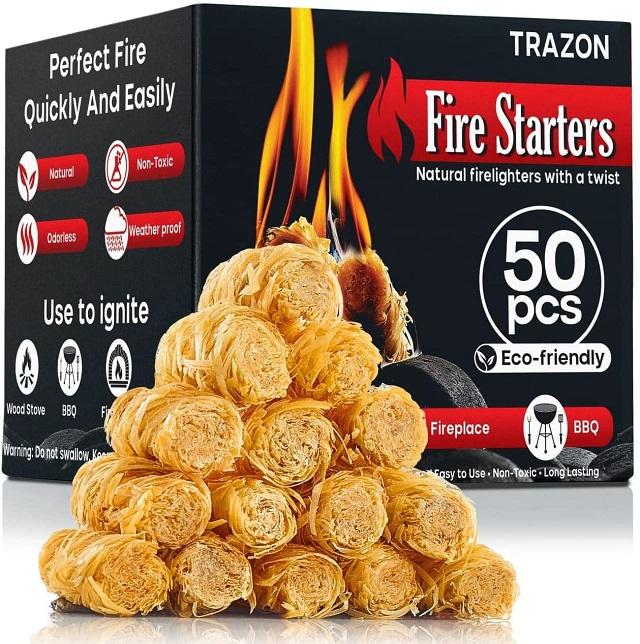What is the purpose of the icons on the box?
Answer the question with a single word or phrase, referring to the image.

Indicating suitability